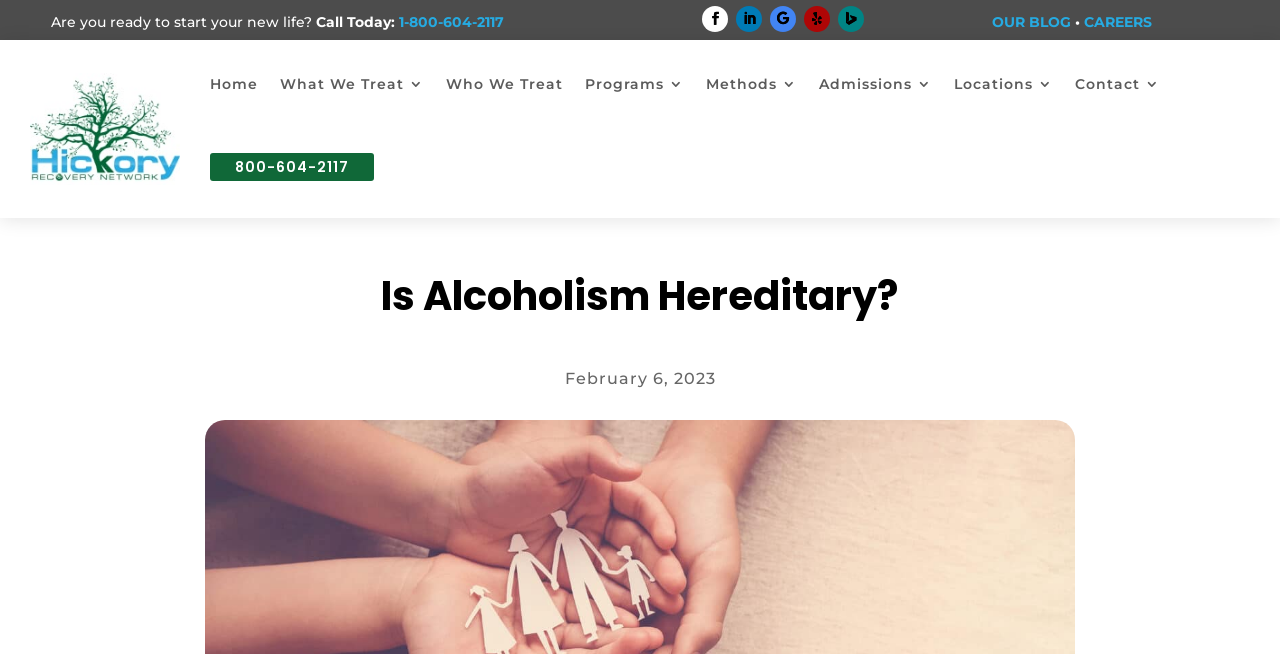Highlight the bounding box coordinates of the region I should click on to meet the following instruction: "Contact them".

[0.839, 0.07, 0.906, 0.186]